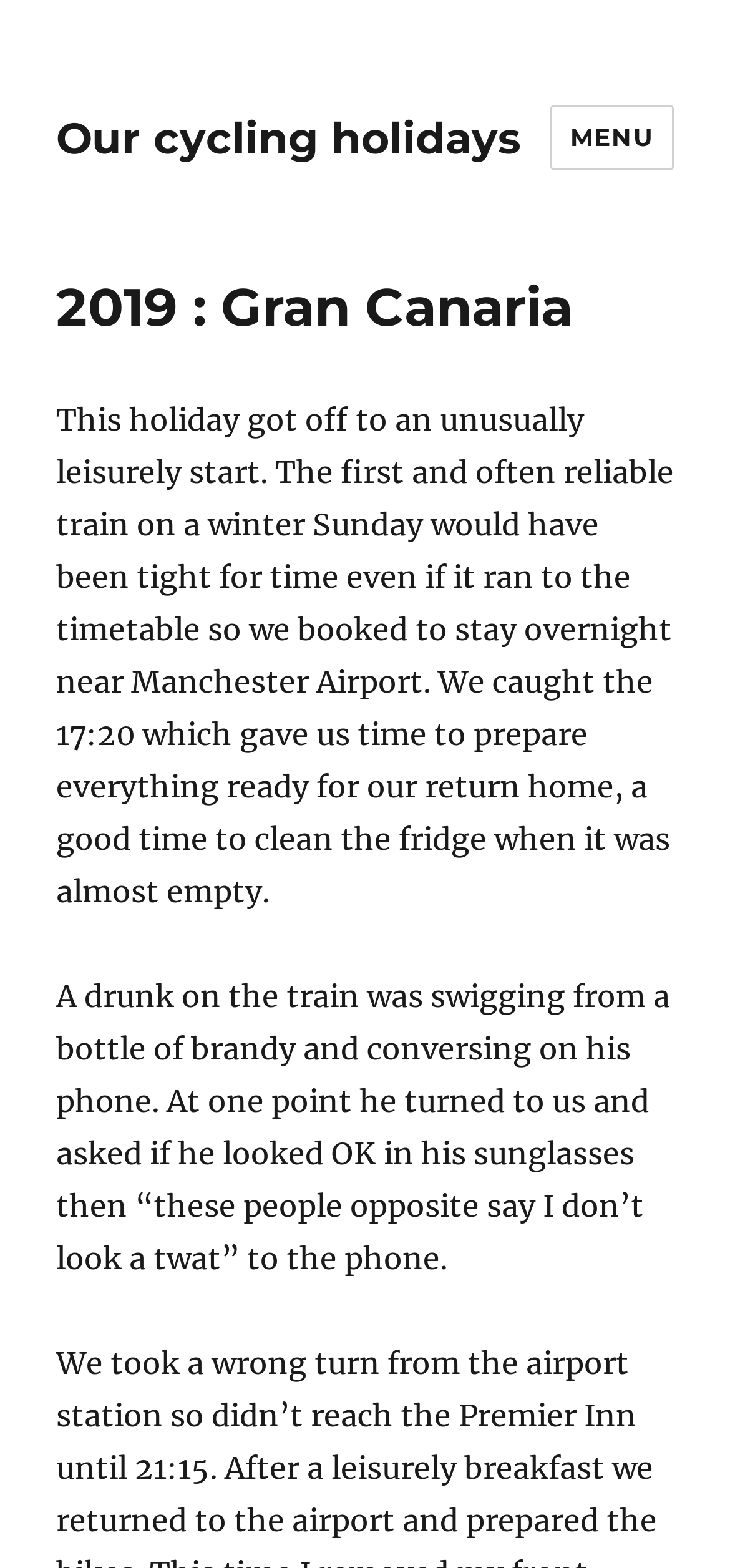Locate the primary headline on the webpage and provide its text.

2019 : Gran Canaria